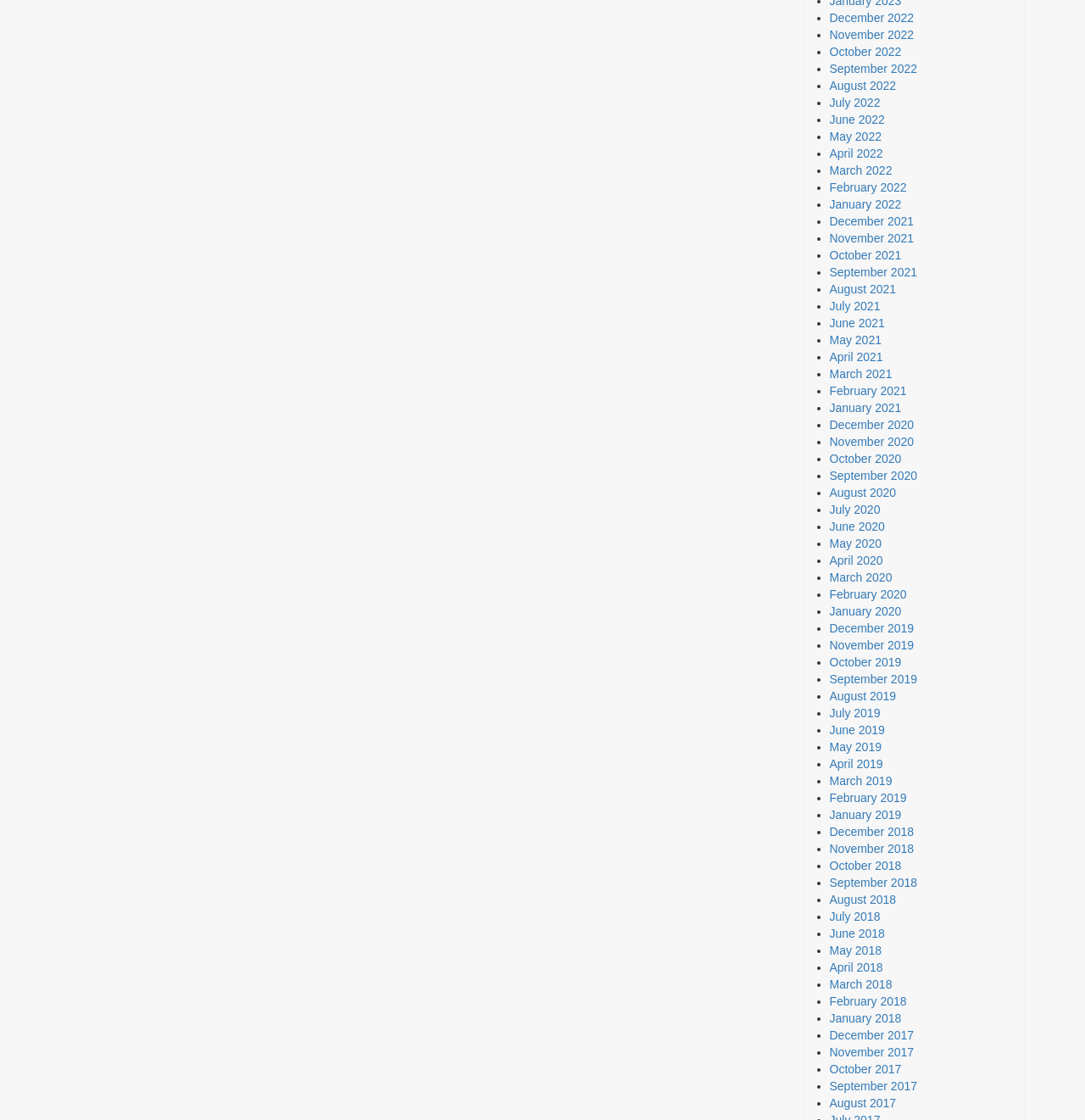Are the months listed in chronological order?
Look at the screenshot and give a one-word or phrase answer.

Yes